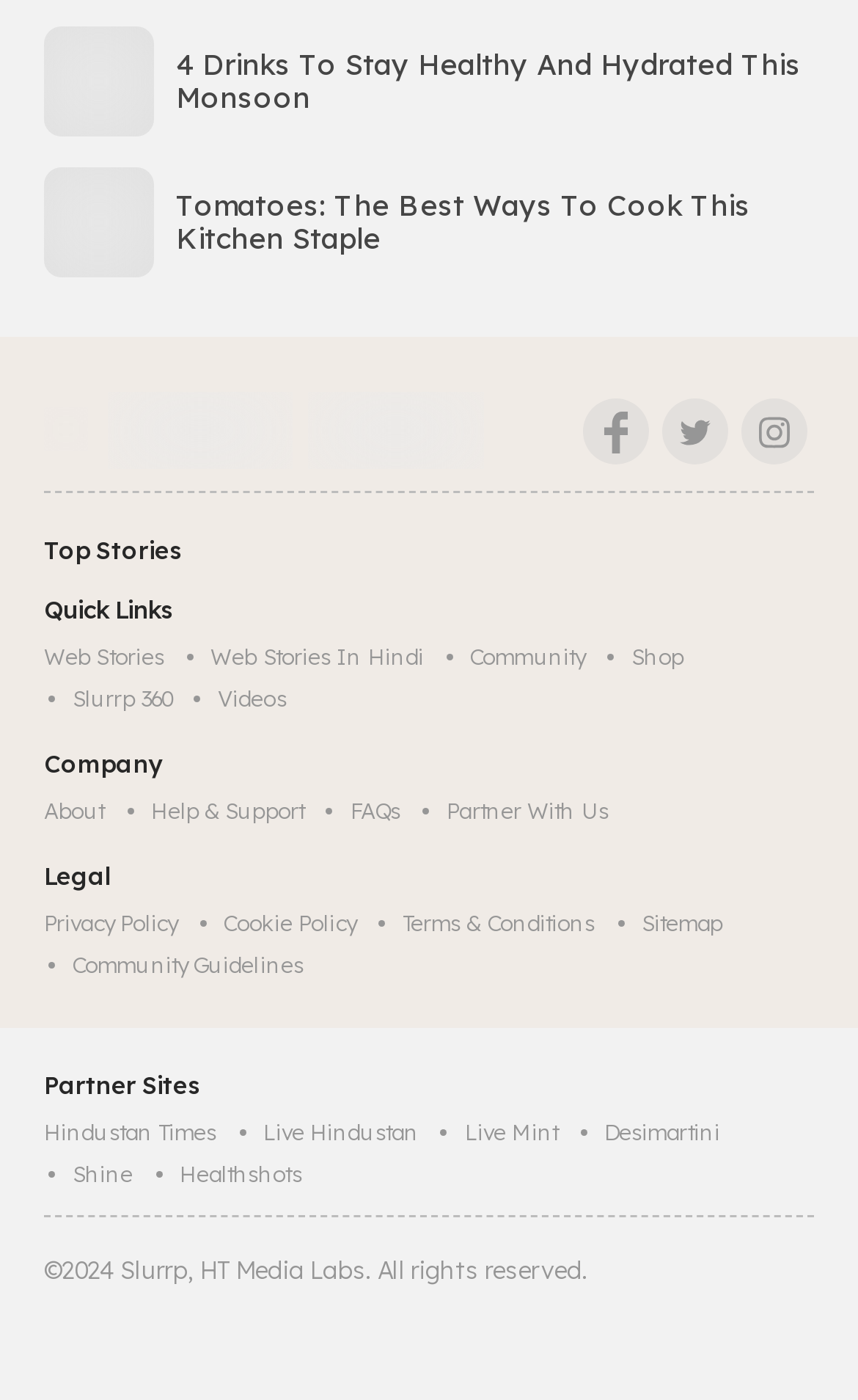Could you please study the image and provide a detailed answer to the question:
How many categories are listed under 'Top Stories'?

I looked at the heading 'Top Stories' and did not find any categories or links listed under it. It seems to be a heading without any content.